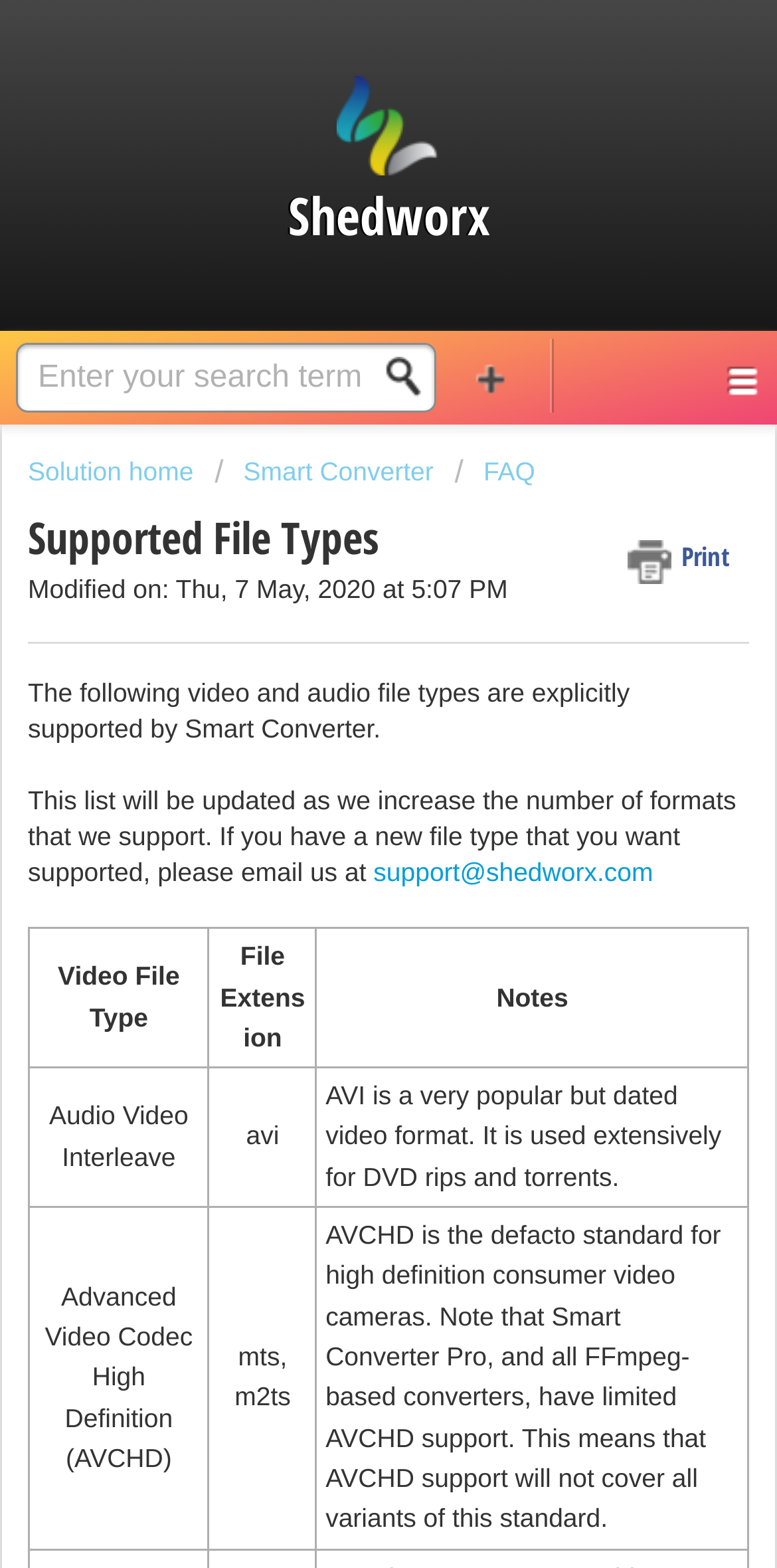Is there a search function on the webpage?
Using the information from the image, answer the question thoroughly.

There is a search function on the webpage, which can be found in the top section of the webpage, where a textbox and a 'Search' button are located.